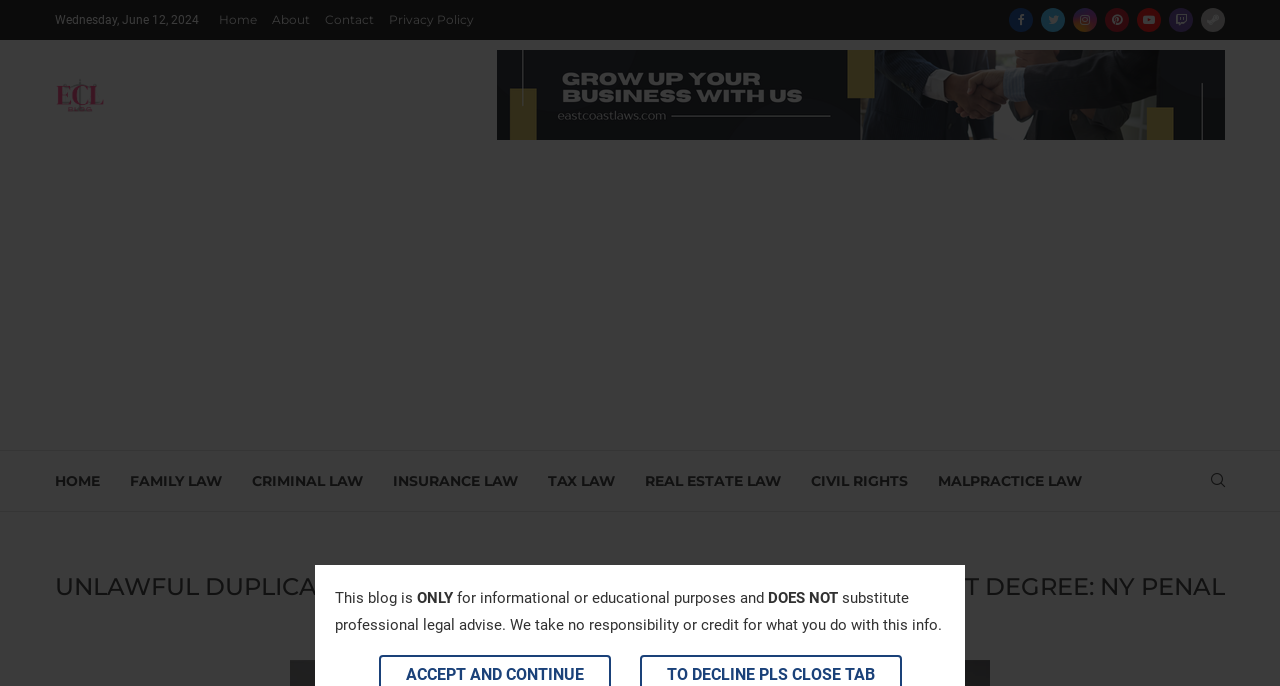Please reply to the following question using a single word or phrase: 
What is the name of the law firm or organization?

East Coast Laws